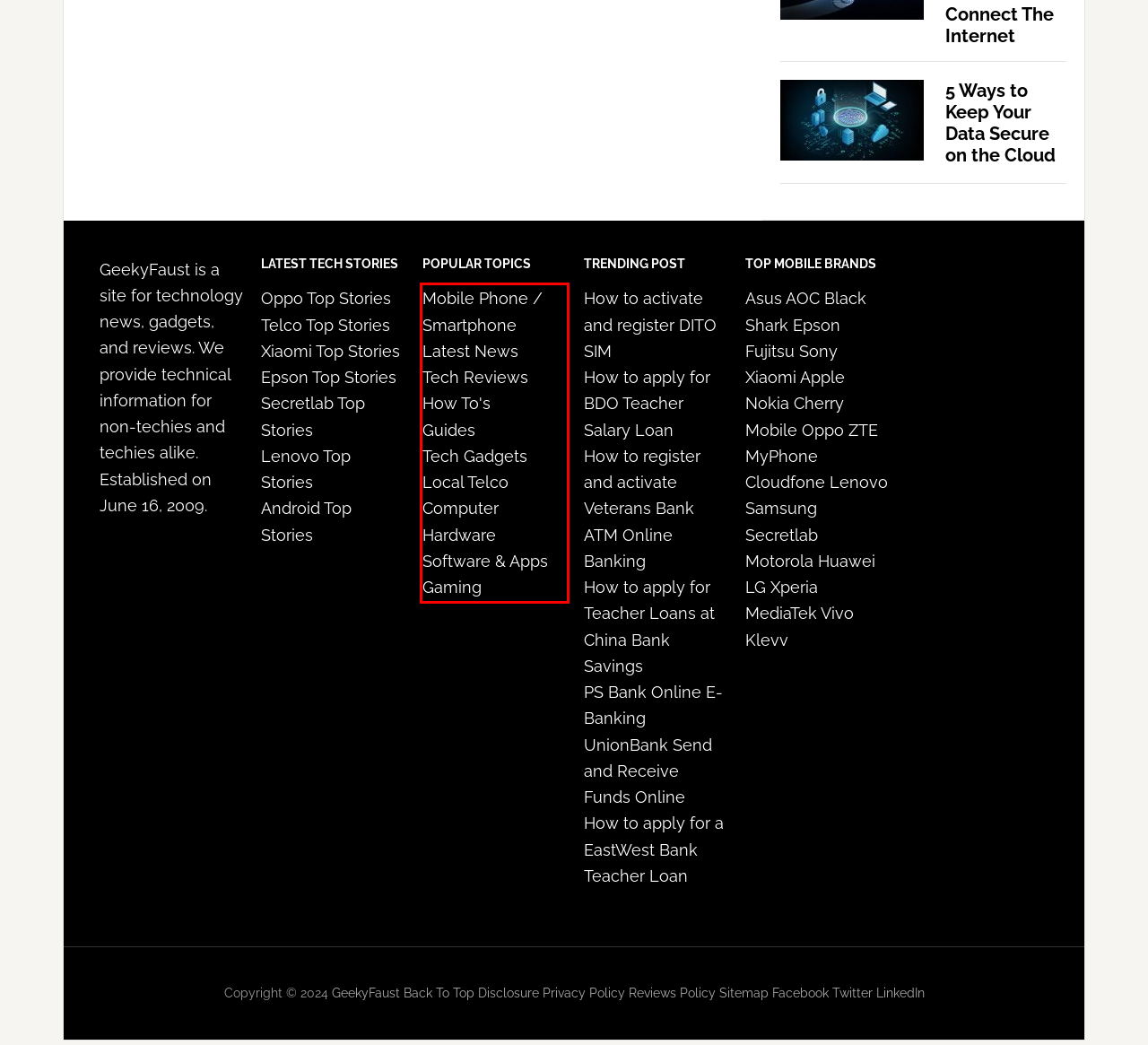Please examine the webpage screenshot and extract the text within the red bounding box using OCR.

Mobile Phone / Smartphone Latest News Tech Reviews How To's Guides Tech Gadgets Local Telco Computer Hardware Software & Apps Gaming